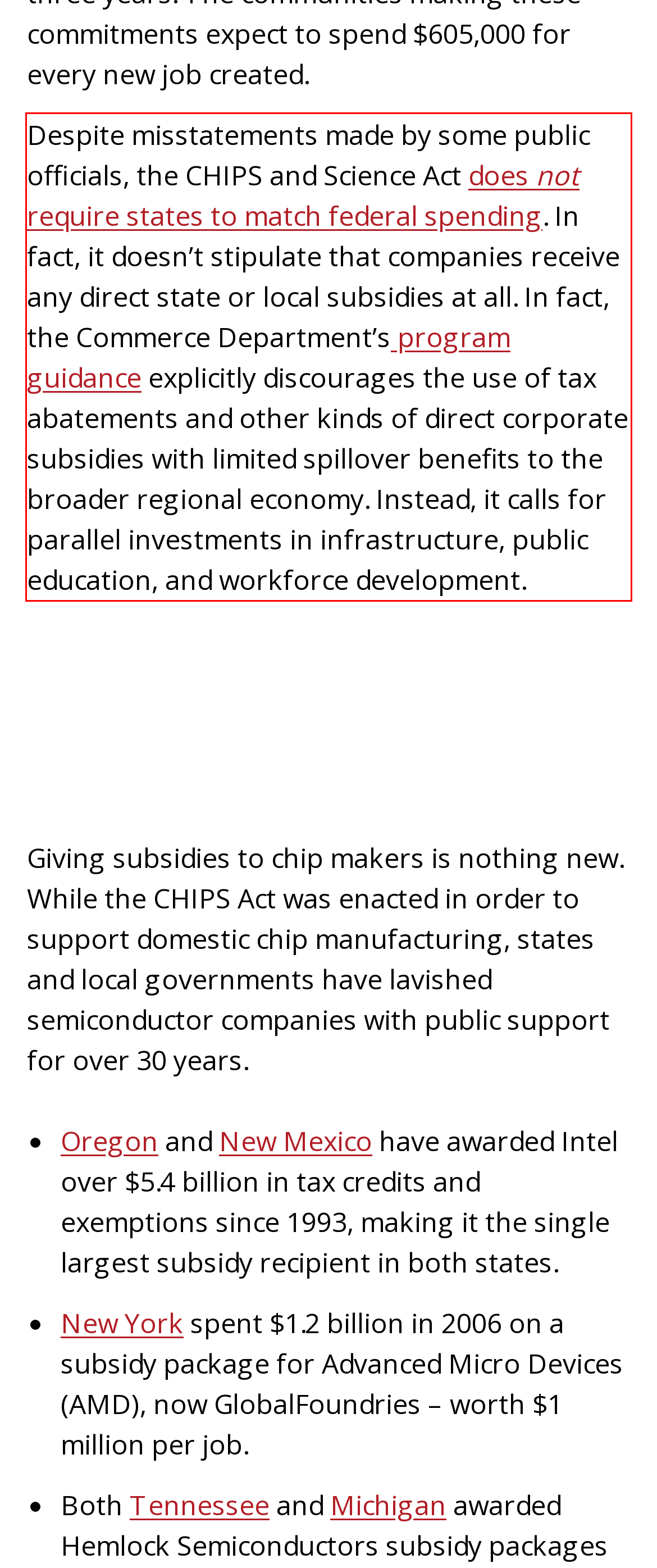Look at the provided screenshot of the webpage and perform OCR on the text within the red bounding box.

Despite misstatements made by some public officials, the CHIPS and Science Act does not require states to match federal spending. In fact, it doesn’t stipulate that companies receive any direct state or local subsidies at all. In fact, the Commerce Department’s program guidance explicitly discourages the use of tax abatements and other kinds of direct corporate subsidies with limited spillover benefits to the broader regional economy. Instead, it calls for parallel investments in infrastructure, public education, and workforce development.